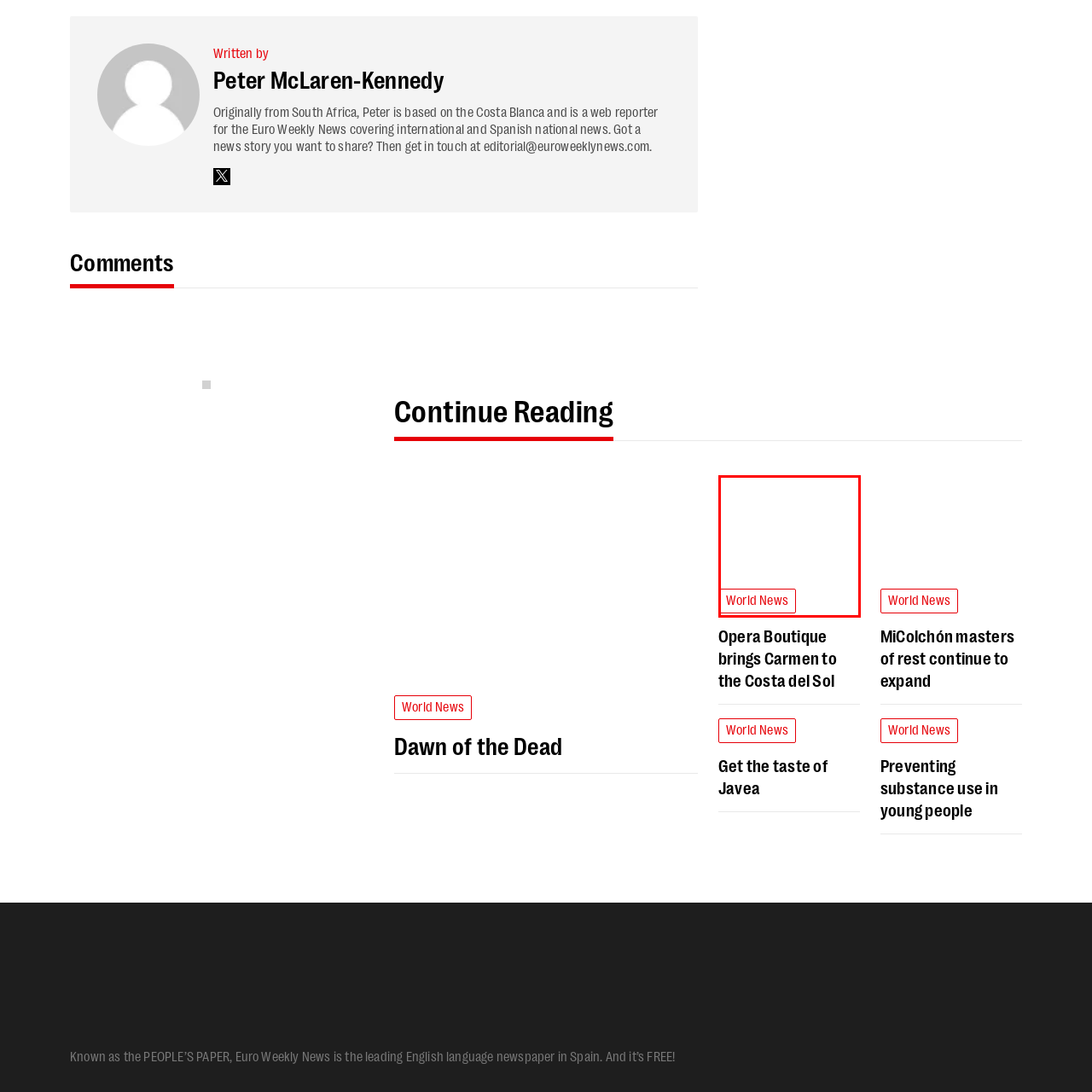What is the purpose of the 'World News' link?
Look closely at the image marked with a red bounding box and answer the question with as much detail as possible, drawing from the image.

The 'World News' link serves as a navigation point for readers seeking international or significant updates, allowing them to easily access and explore global news stories on the webpage.